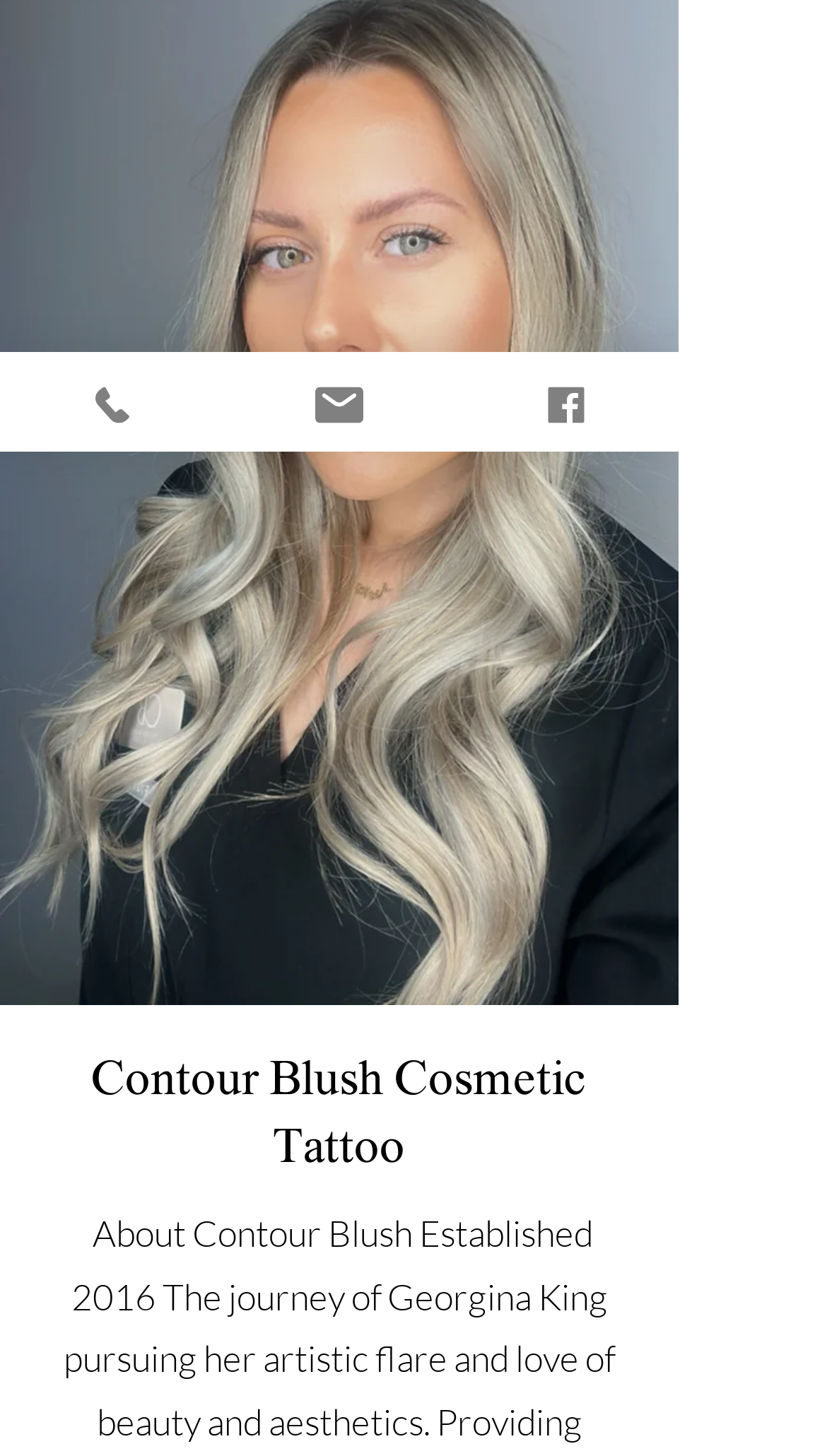Identify the bounding box of the HTML element described here: "RSS". Provide the coordinates as four float numbers between 0 and 1: [left, top, right, bottom].

None